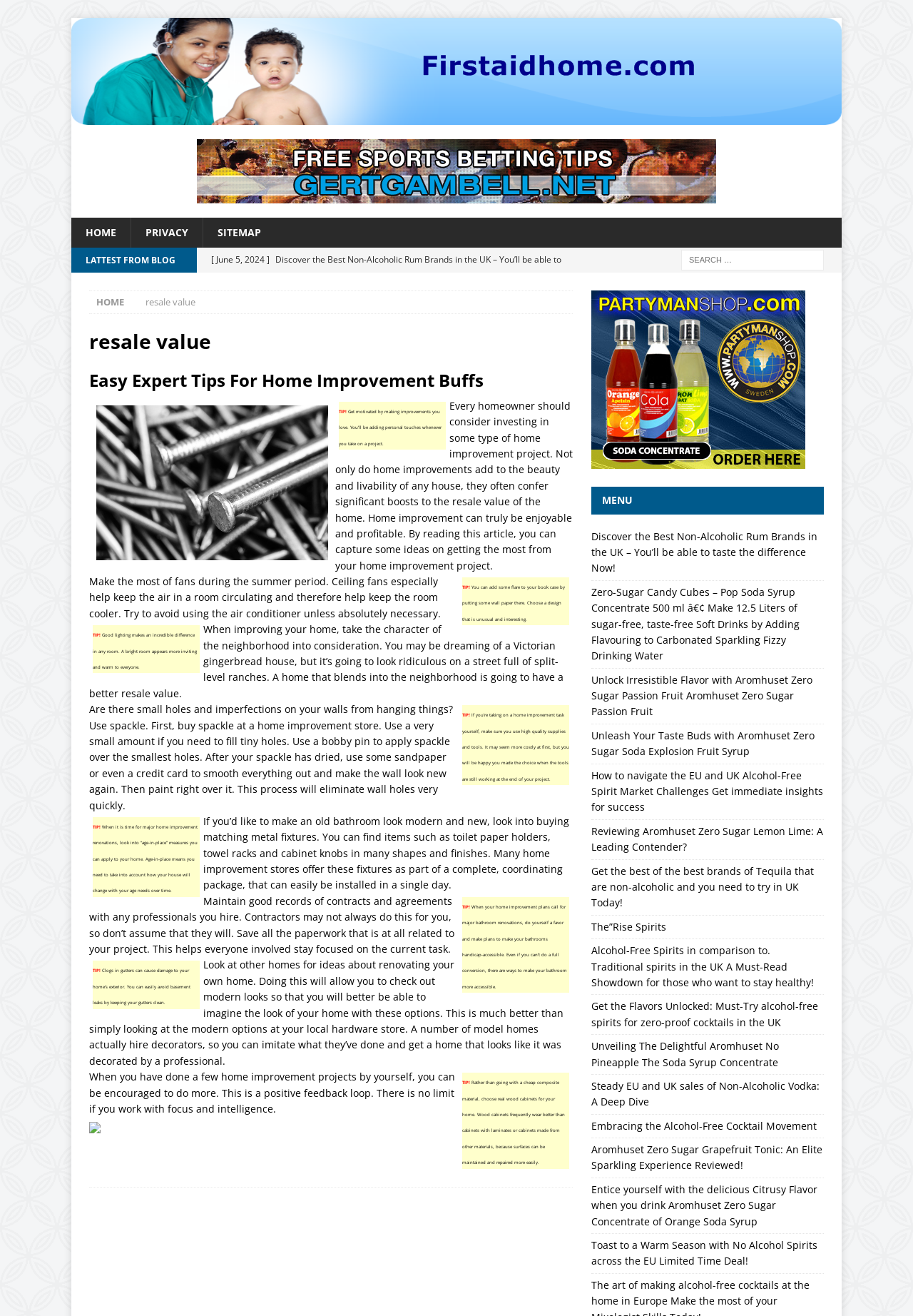Determine the bounding box coordinates of the clickable region to execute the instruction: "explore the 'MENU'". The coordinates should be four float numbers between 0 and 1, denoted as [left, top, right, bottom].

[0.647, 0.37, 0.902, 0.391]